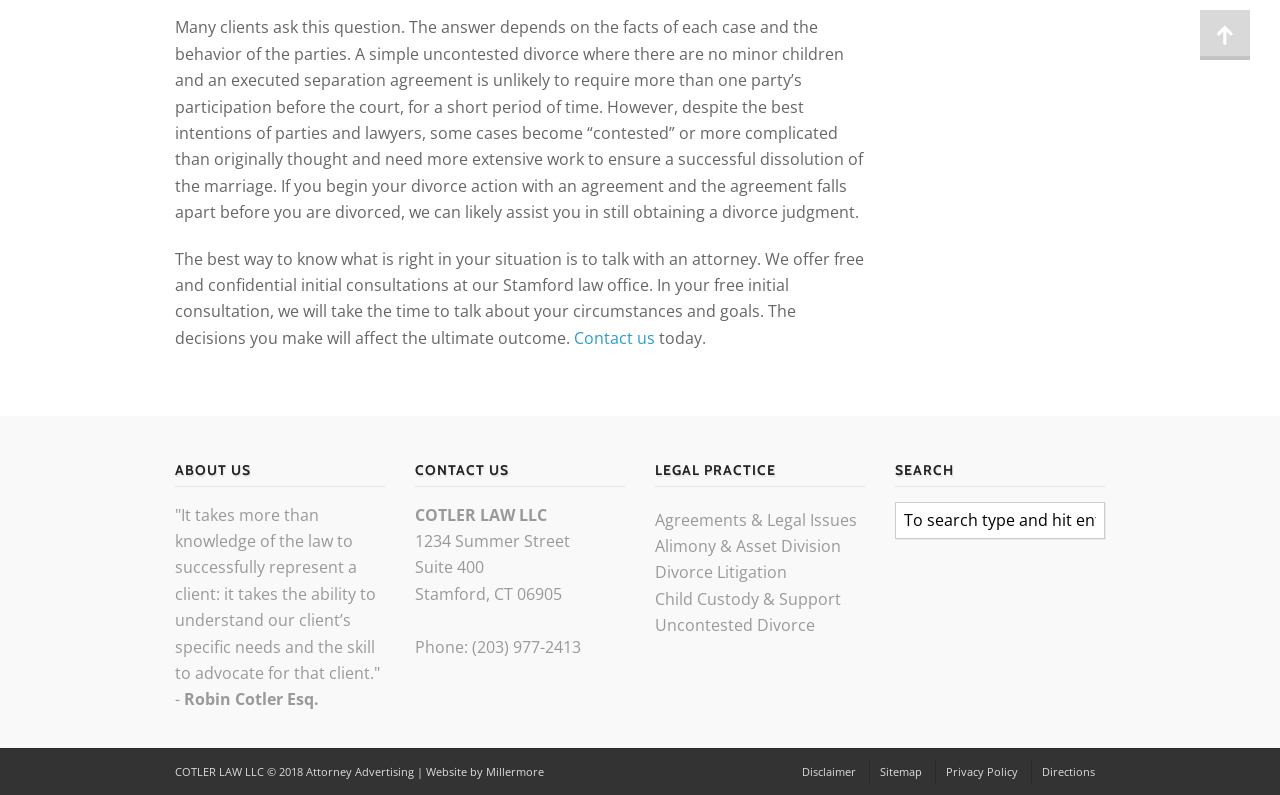Identify the bounding box for the UI element described as: "Child Custody & Support". The coordinates should be four float numbers between 0 and 1, i.e., [left, top, right, bottom].

[0.512, 0.739, 0.657, 0.767]